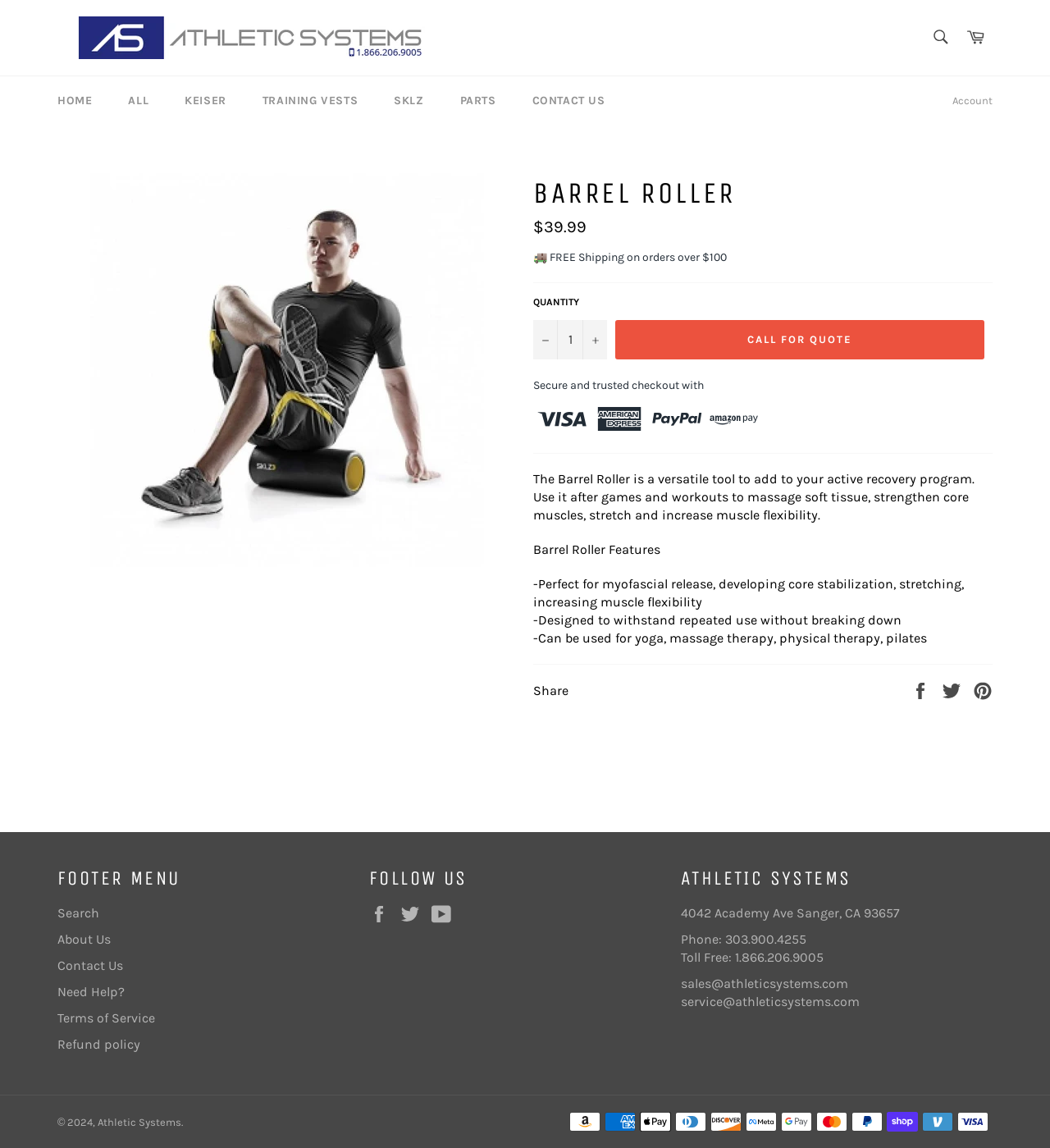Find the bounding box of the element with the following description: "input value="Website" name="url"". The coordinates must be four float numbers between 0 and 1, formatted as [left, top, right, bottom].

None